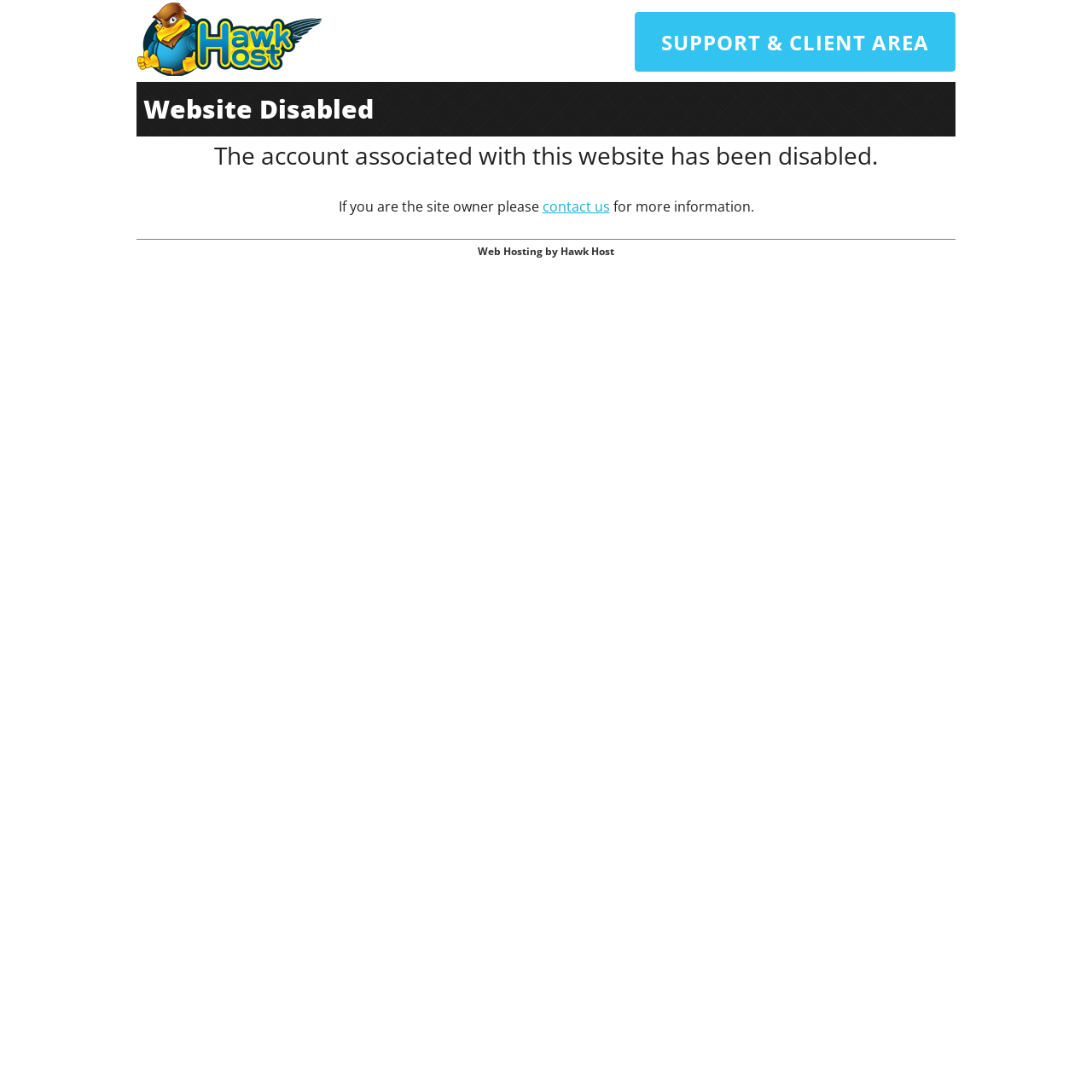What should the site owner do?
Based on the visual information, provide a detailed and comprehensive answer.

The site owner should contact the hosting company for more information, as indicated by the link element 'contact us' and the surrounding text 'If you are the site owner please'.